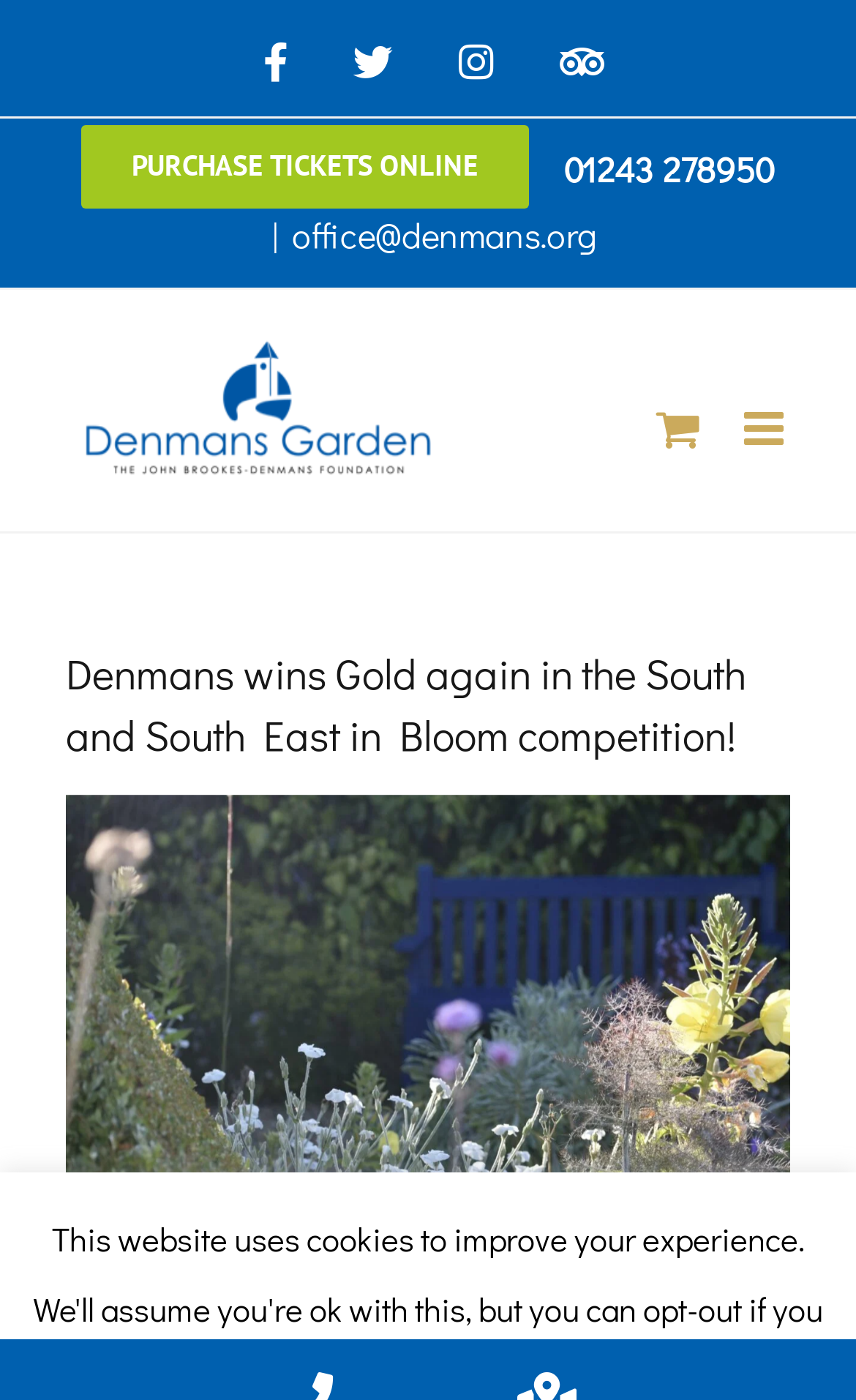Reply to the question with a single word or phrase:
What is the purpose of the button at coordinates [0.869, 0.29, 0.923, 0.323]?

Toggle mobile menu